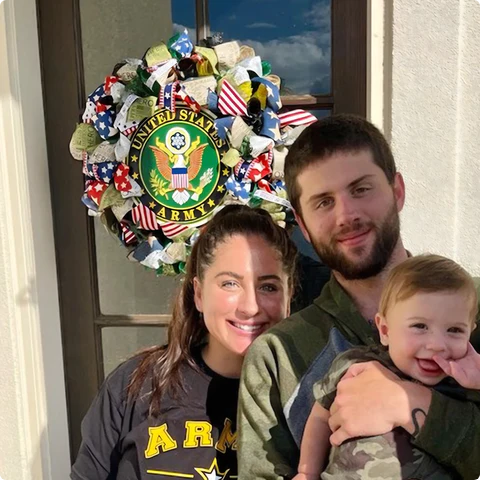How many children are in the family?
Answer with a single word or short phrase according to what you see in the image.

Two